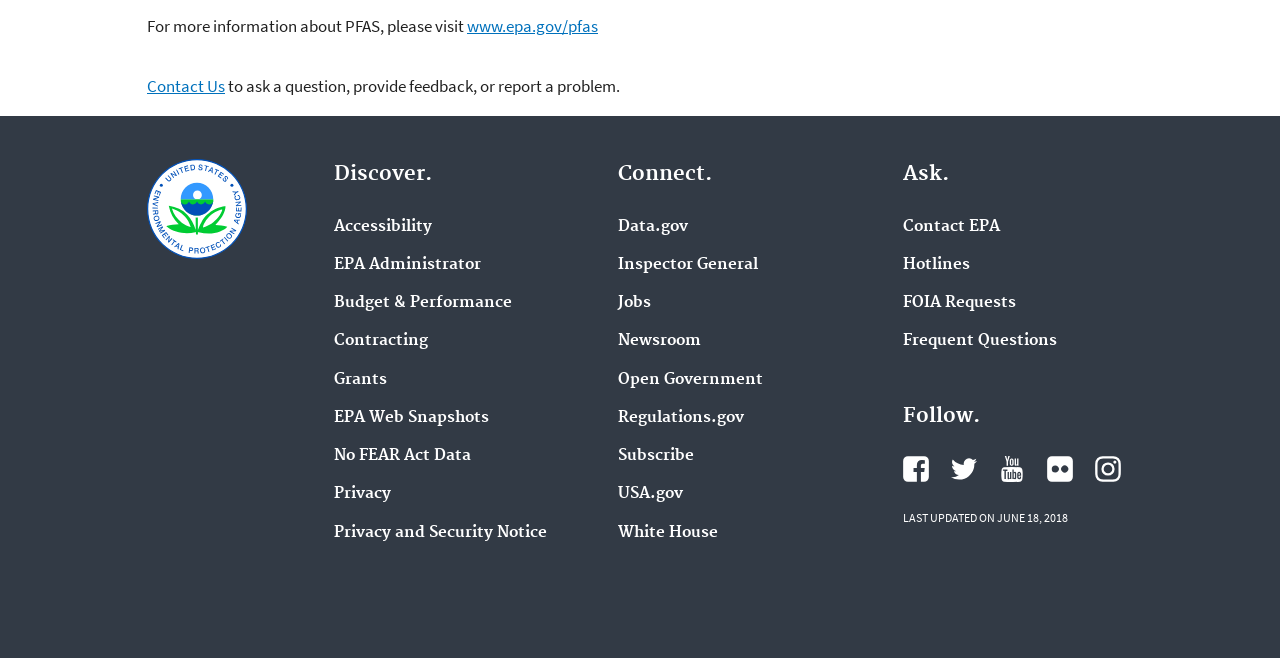What is the website about?
Using the screenshot, give a one-word or short phrase answer.

EPA